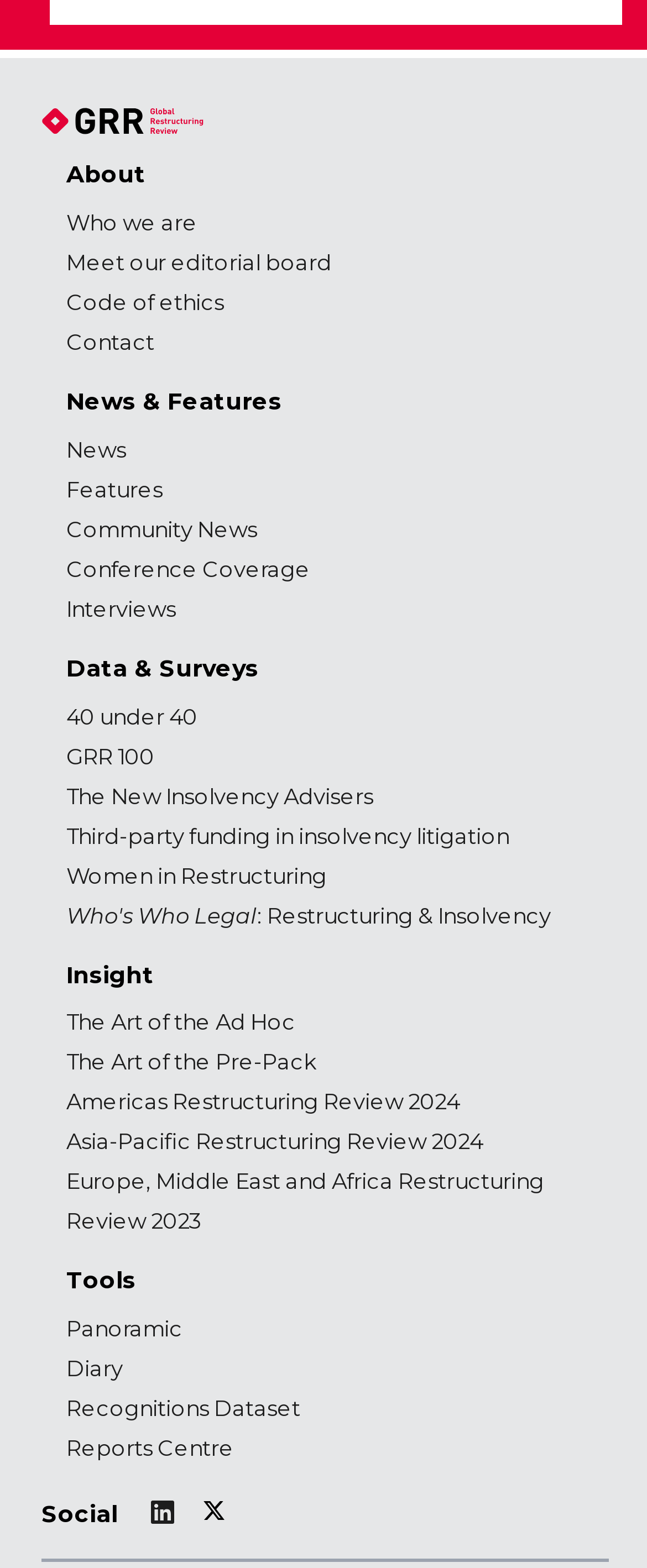Please specify the coordinates of the bounding box for the element that should be clicked to carry out this instruction: "Explore '40 under 40'". The coordinates must be four float numbers between 0 and 1, formatted as [left, top, right, bottom].

[0.103, 0.448, 0.305, 0.465]